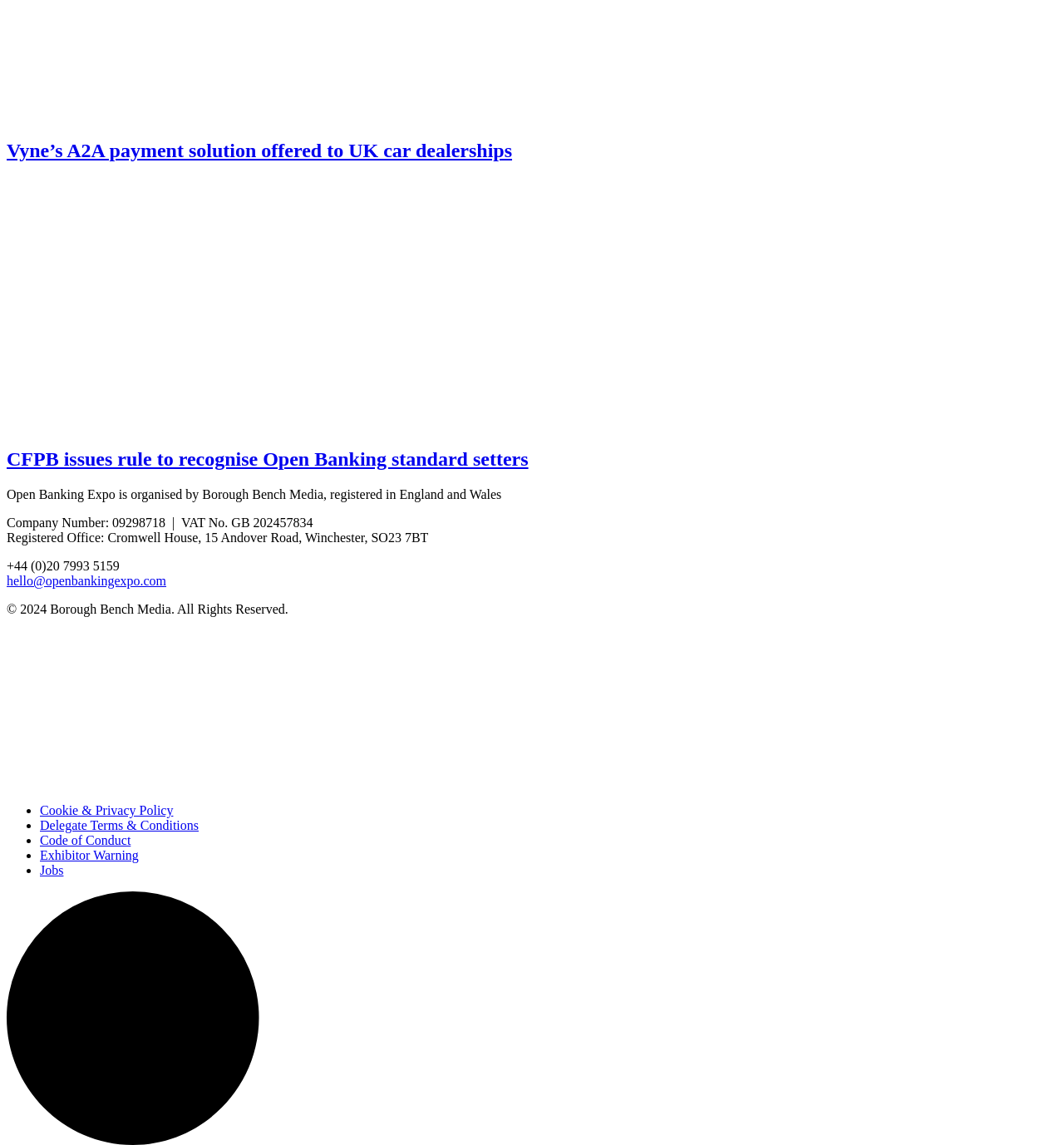Locate the bounding box of the UI element defined by this description: "hello@openbankingexpo.com". The coordinates should be given as four float numbers between 0 and 1, formatted as [left, top, right, bottom].

[0.006, 0.501, 0.156, 0.513]